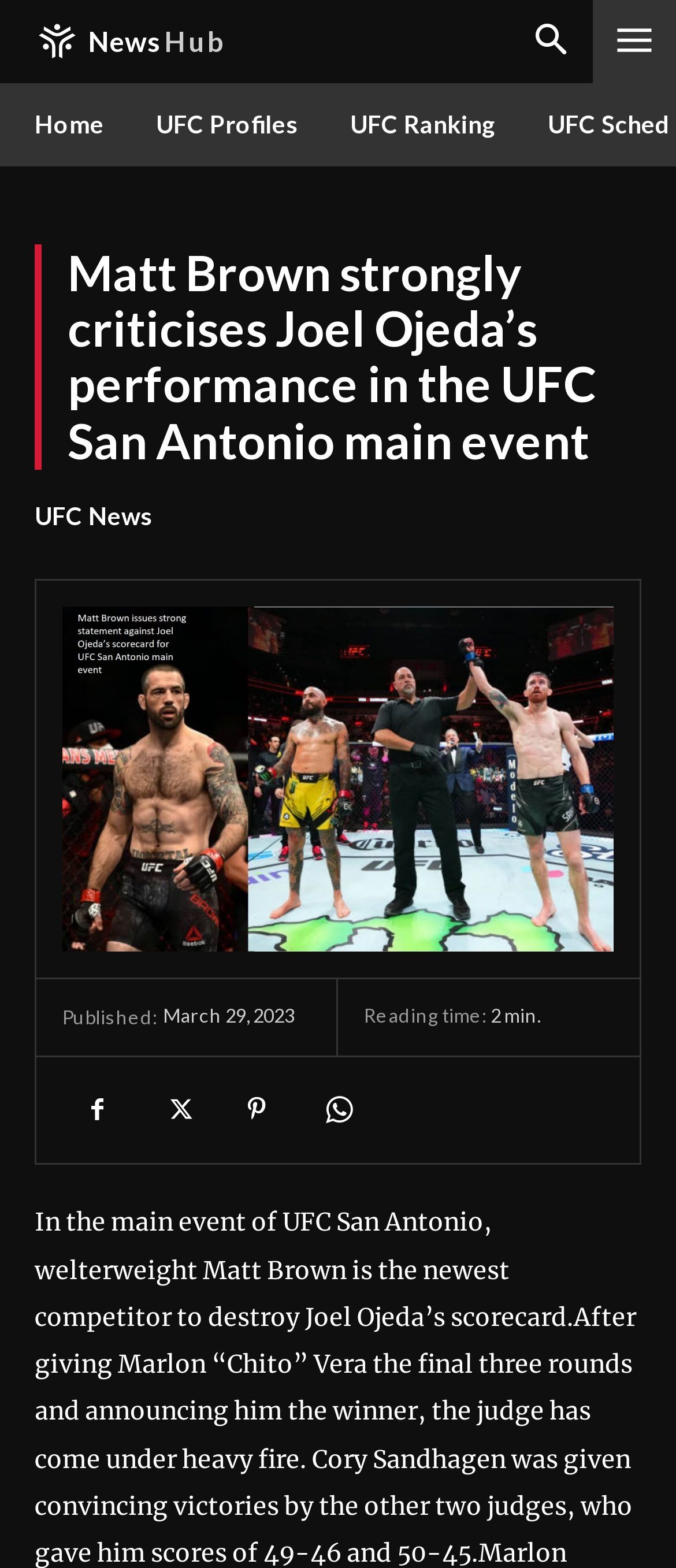Please provide a comprehensive answer to the question below using the information from the image: What is the purpose of the links at the top?

The links at the top, such as 'News Hub', 'Home', 'UFC Profiles', and 'UFC Ranking', are likely for navigation purposes, allowing users to access different sections of the website.